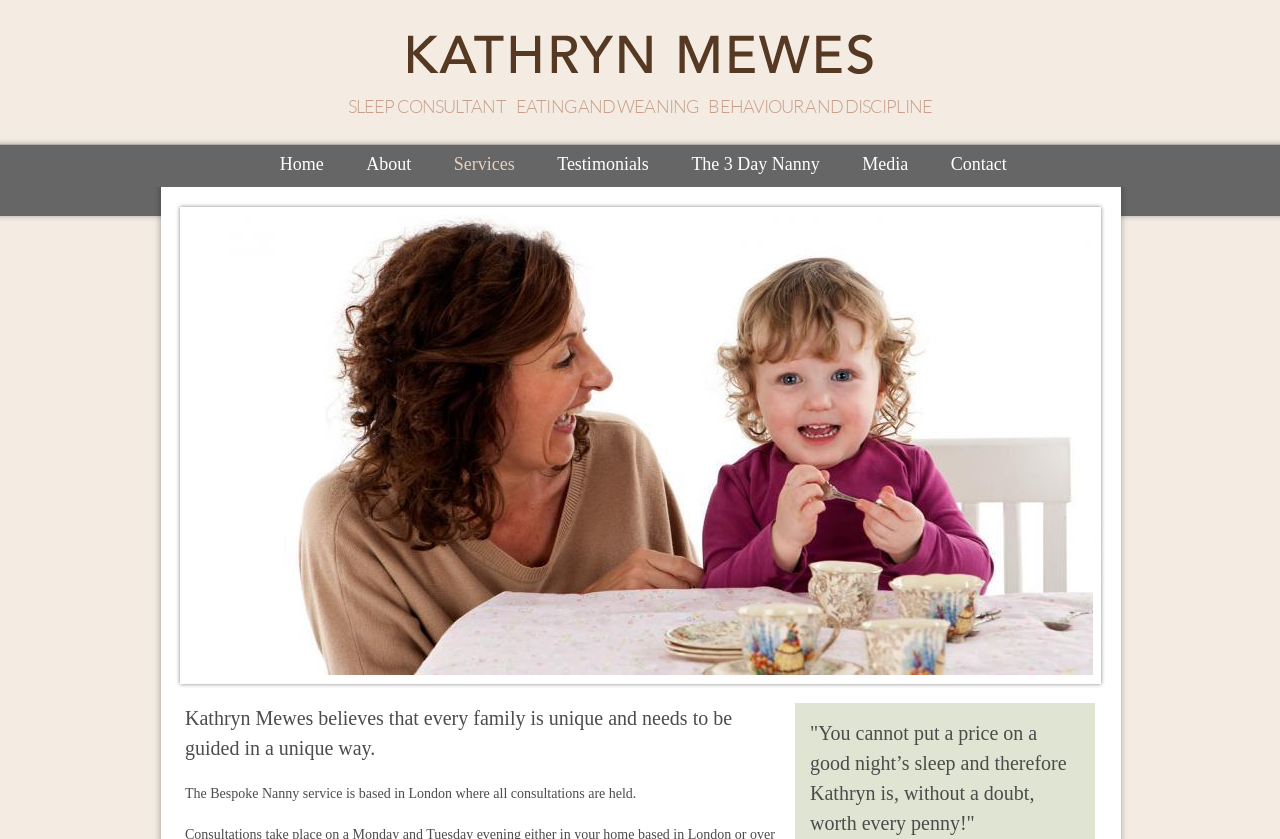What is the main focus of Kathryn Mewes' service? Examine the screenshot and reply using just one word or a brief phrase.

Unique guidance